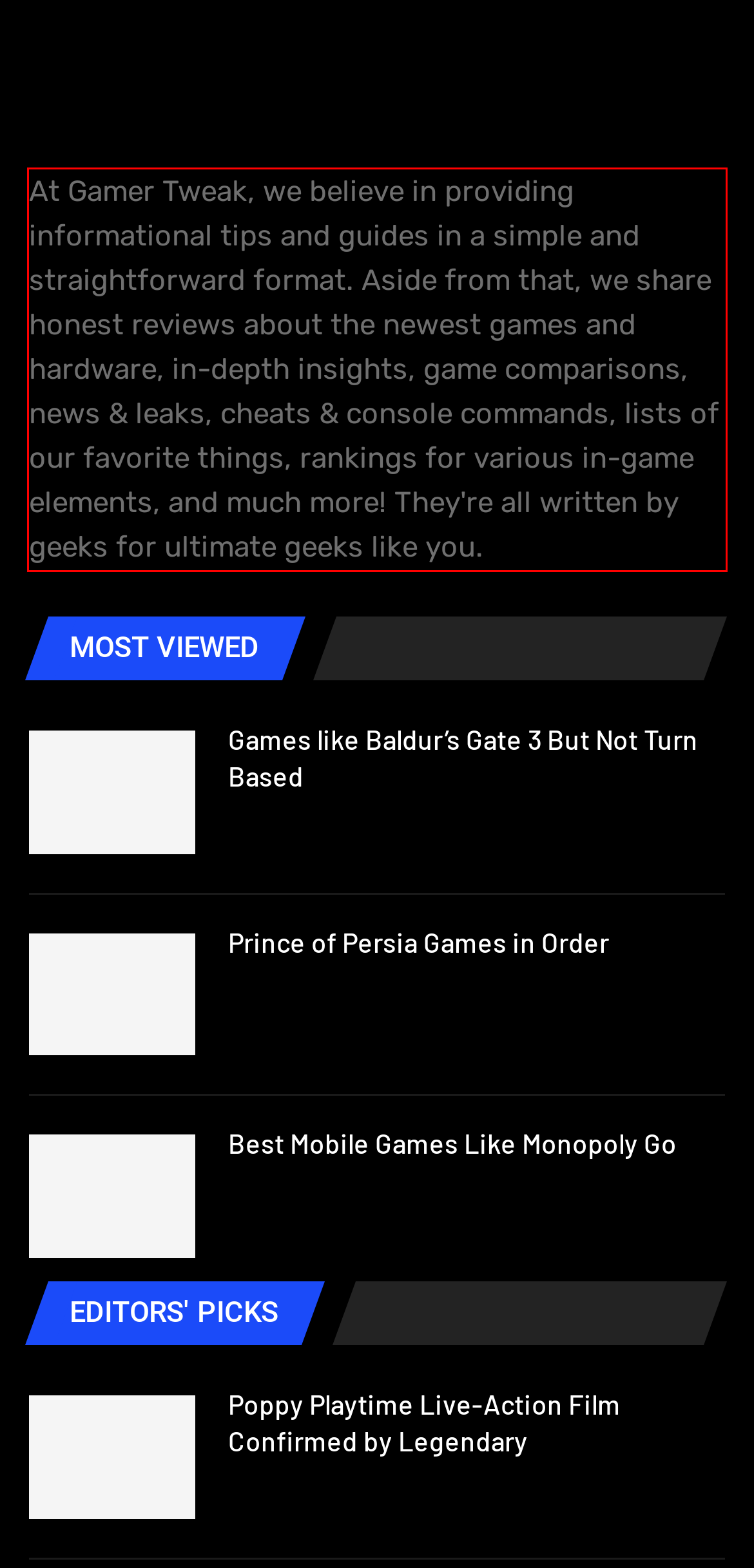Given a screenshot of a webpage, locate the red bounding box and extract the text it encloses.

At Gamer Tweak, we believe in providing informational tips and guides in a simple and straightforward format. Aside from that, we share honest reviews about the newest games and hardware, in-depth insights, game comparisons, news & leaks, cheats & console commands, lists of our favorite things, rankings for various in-game elements, and much more! They're all written by geeks for ultimate geeks like you.